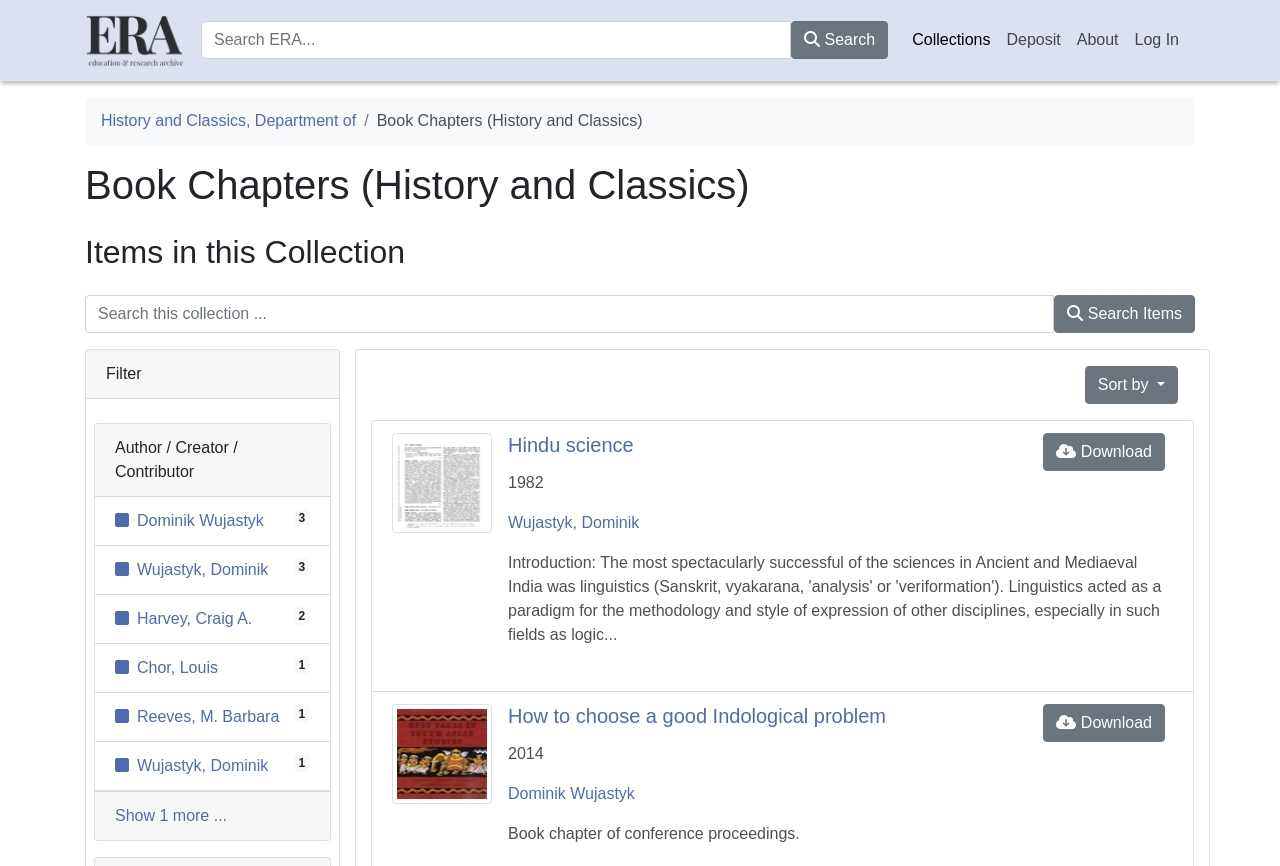How many search boxes are on this webpage?
Could you please answer the question thoroughly and with as much detail as possible?

I counted the search boxes on the webpage and found two of them. One is located at the top right corner with the placeholder text 'Search ERA...' and the other is located below the heading 'Book Chapters (History and Classics)' with the placeholder text 'Search this collection...'.